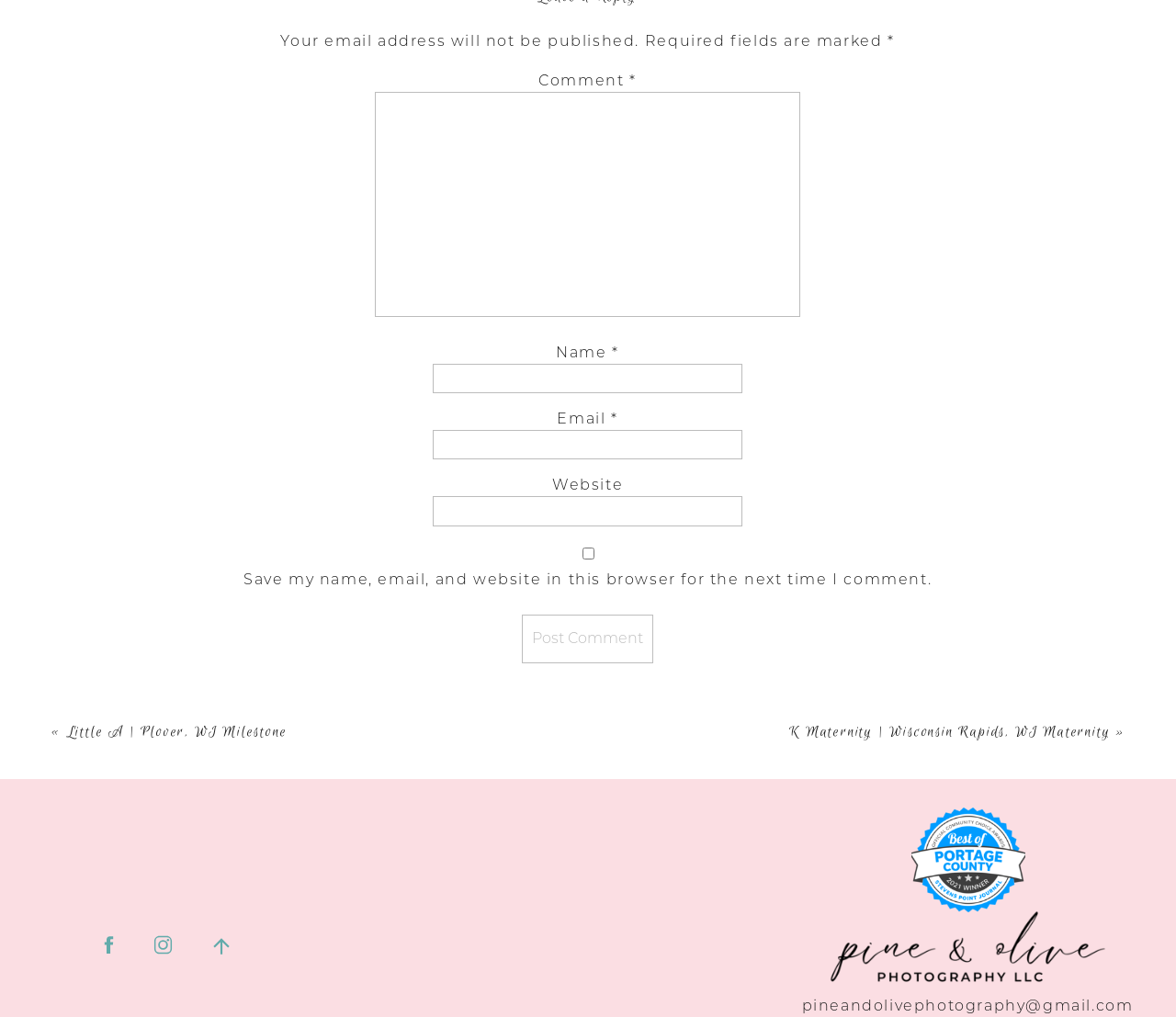What is the label of the first textbox?
Look at the image and respond with a one-word or short phrase answer.

Comment